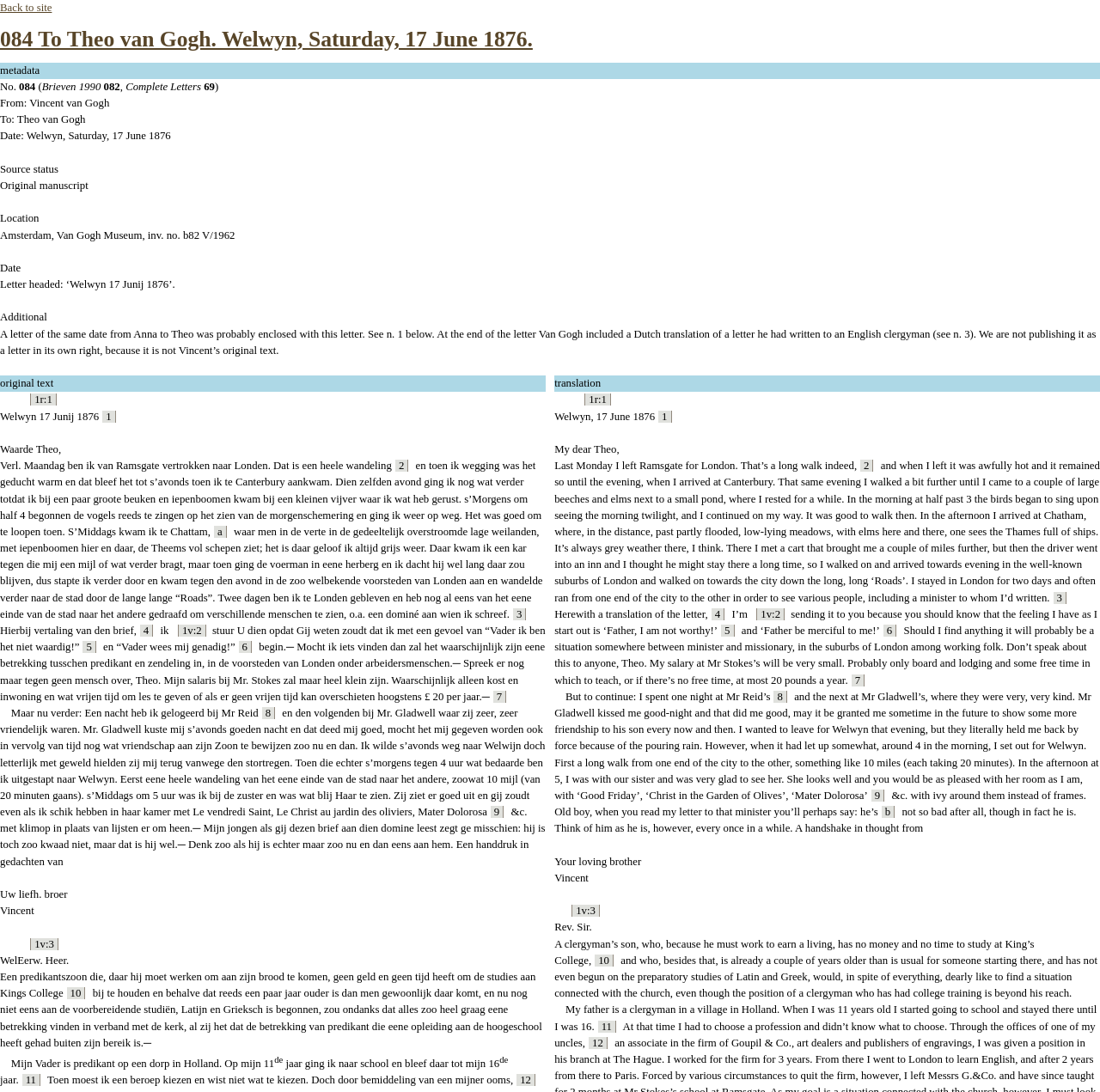Please determine and provide the text content of the webpage's heading.

084 To Theo van Gogh. Welwyn, Saturday, 17 June 1876.